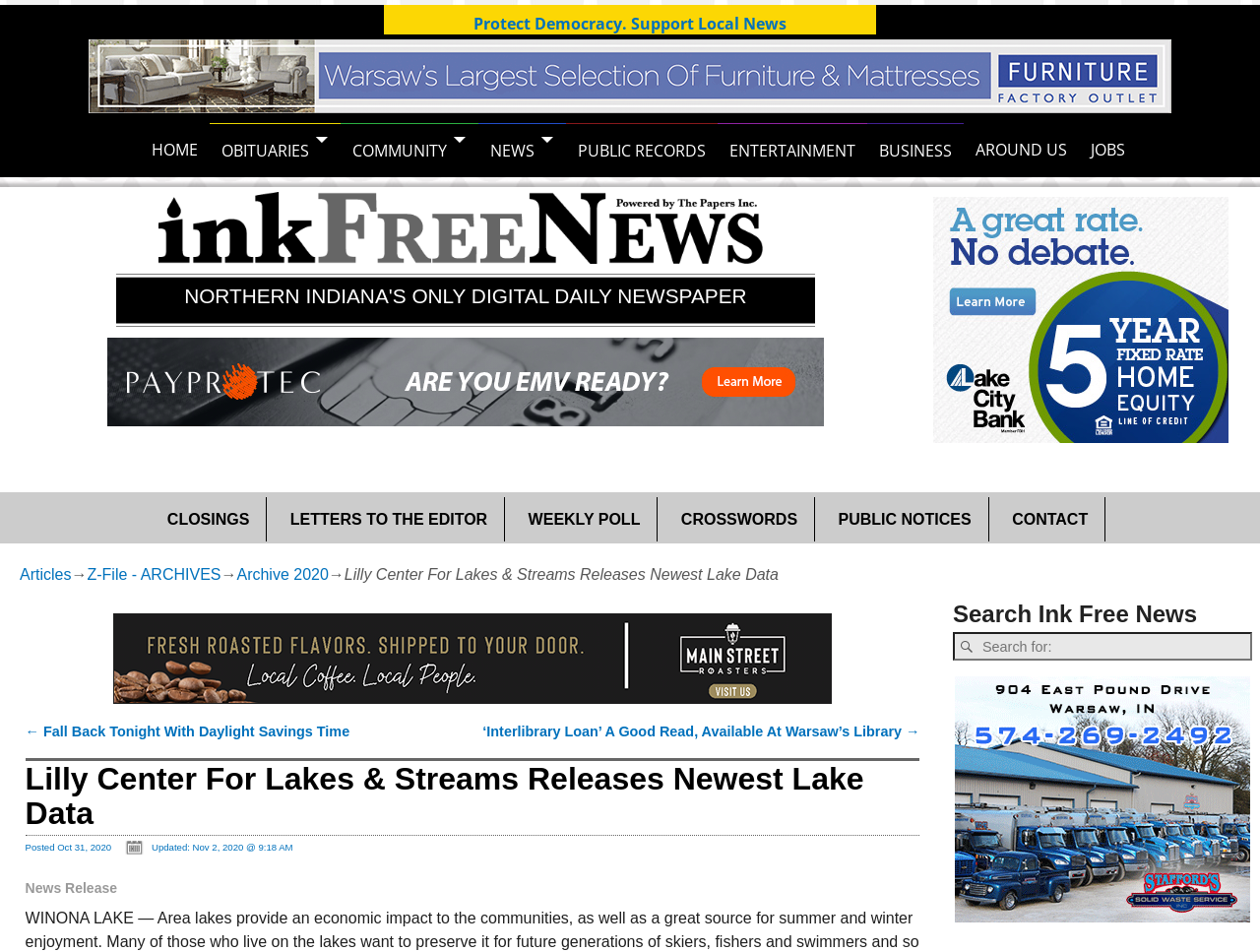Determine the bounding box coordinates of the clickable element necessary to fulfill the instruction: "Search for news on Ink Free News". Provide the coordinates as four float numbers within the 0 to 1 range, i.e., [left, top, right, bottom].

[0.756, 0.664, 0.994, 0.694]